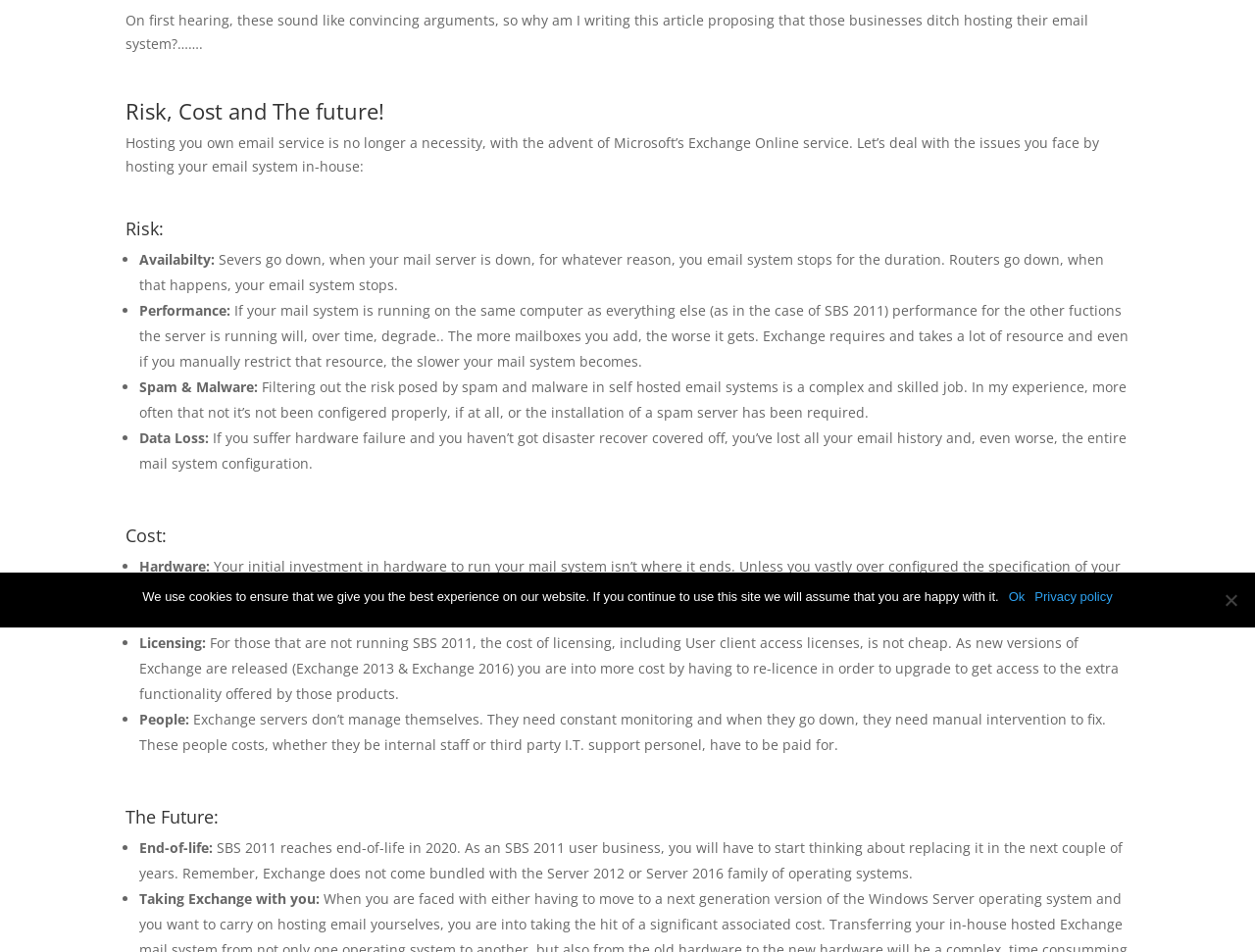Please predict the bounding box coordinates (top-left x, top-left y, bottom-right x, bottom-right y) for the UI element in the screenshot that fits the description: alt="ET Edge Ad"

None